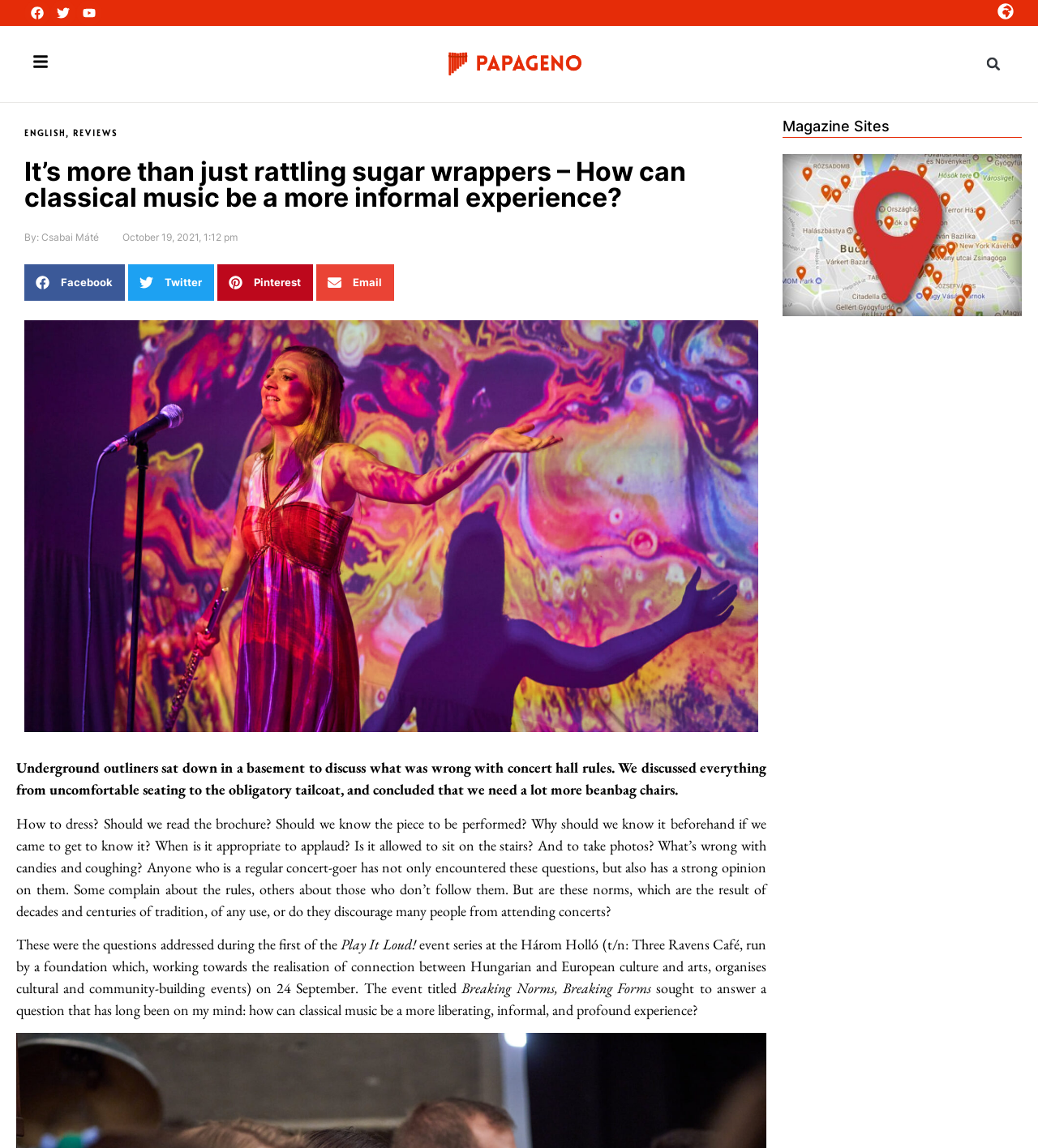What is the date of the article?
Using the image as a reference, give a one-word or short phrase answer.

October 19, 2021